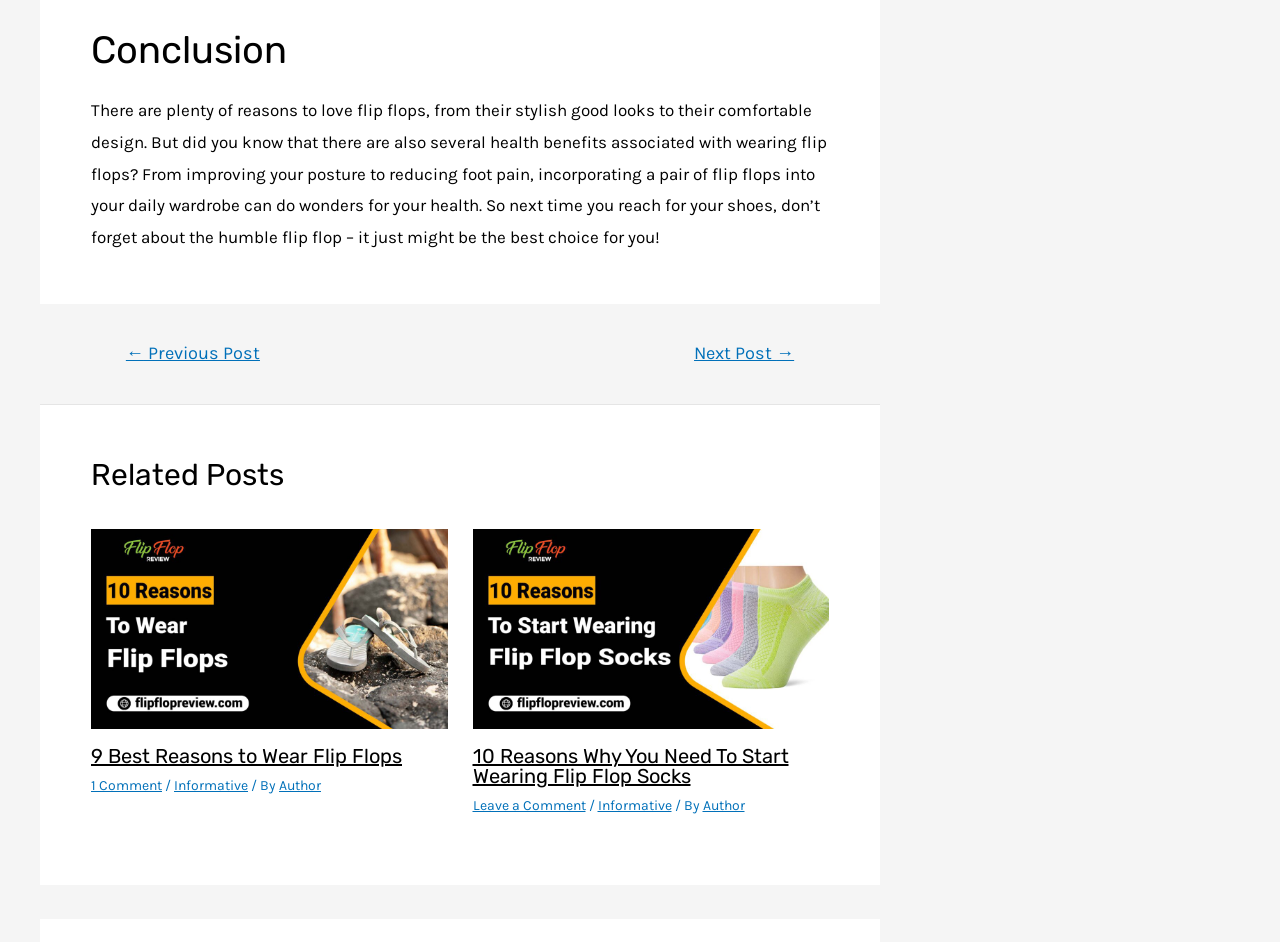How many related posts are there?
Refer to the image and respond with a one-word or short-phrase answer.

2